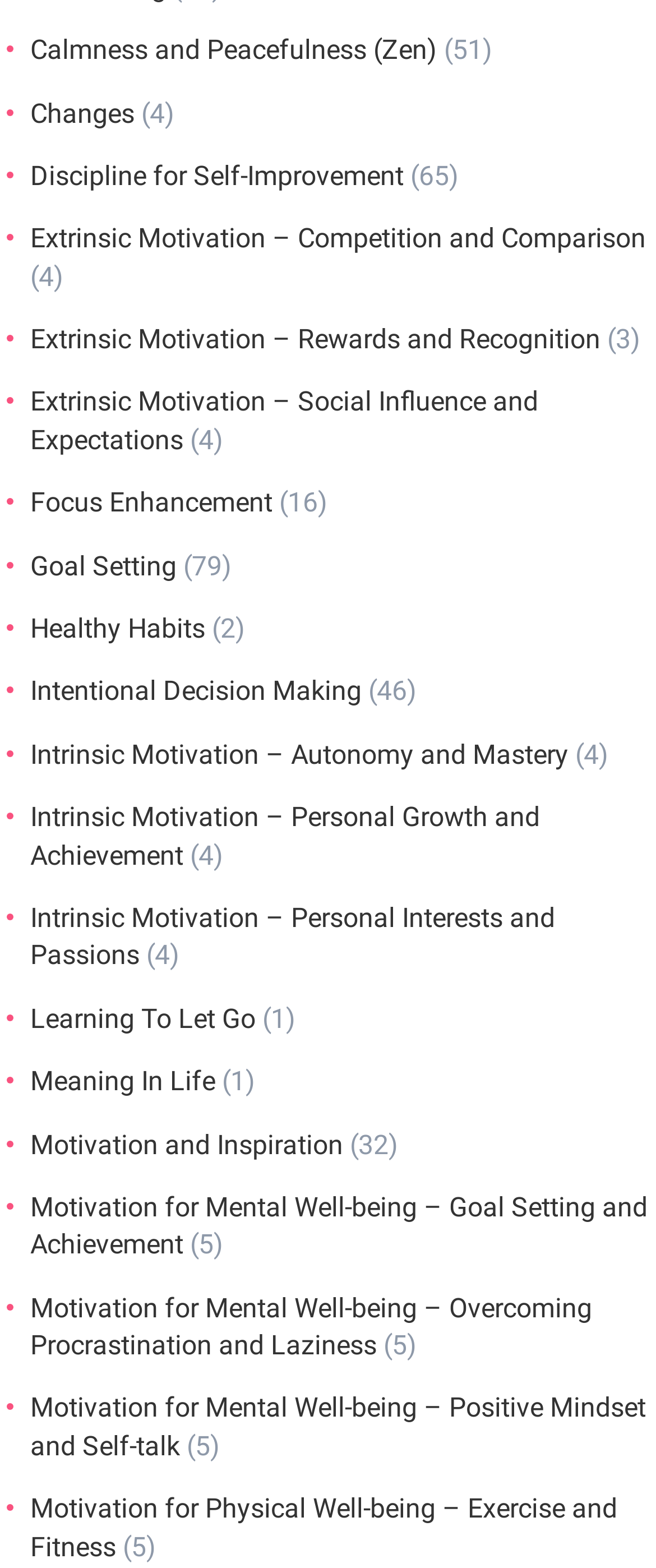Specify the bounding box coordinates (top-left x, top-left y, bottom-right x, bottom-right y) of the UI element in the screenshot that matches this description: Goal Setting

[0.046, 0.35, 0.269, 0.371]